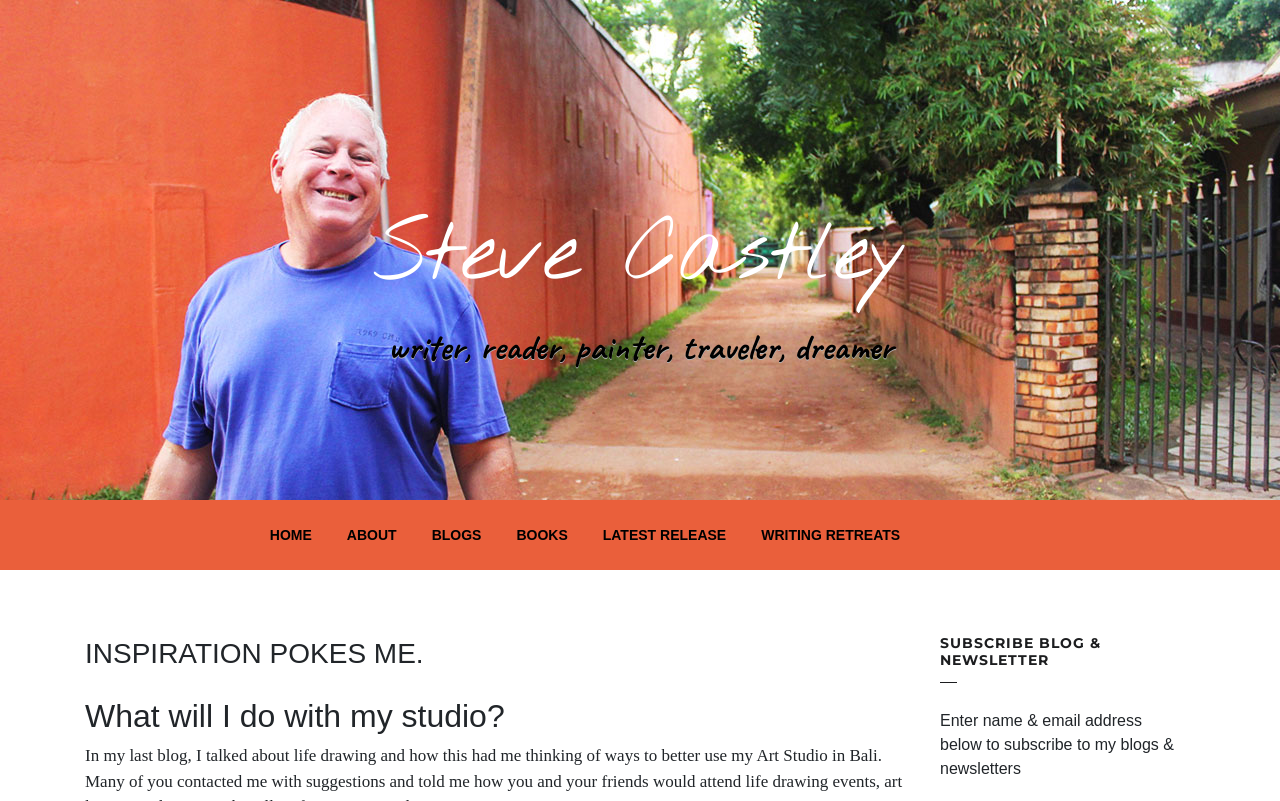Generate a thorough caption that explains the contents of the webpage.

The webpage is a personal website for Steve Castley, a writer, reader, painter, traveler, and dreamer. At the top of the page, there is a large image that spans the entire width of the page, taking up about 62% of the screen's height. Below the image, there is a layout table that contains a link to Steve Castley's name, which is positioned near the top-left corner of the table, and a brief description of himself as a writer, reader, painter, traveler, and dreamer, located to the right of his name.

On the top-right side of the page, there is a navigation menu with six links: HOME, ABOUT, BLOGS, BOOKS, LATEST RELEASE, and WRITING RETREATS. These links are evenly spaced and aligned horizontally.

The main content of the page is divided into three sections. The first section has a heading "INSPIRATION POKES ME." in a large font, followed by a smaller heading "What will I do with my studio?" below it. The second section is a subscription area, where visitors can enter their name and email address to subscribe to Steve Castley's blogs and newsletters. This section has a heading "SUBSCRIBE BLOG & NEWSLETTER" and a brief instruction on what to do. The subscription area is located near the bottom-right corner of the page.